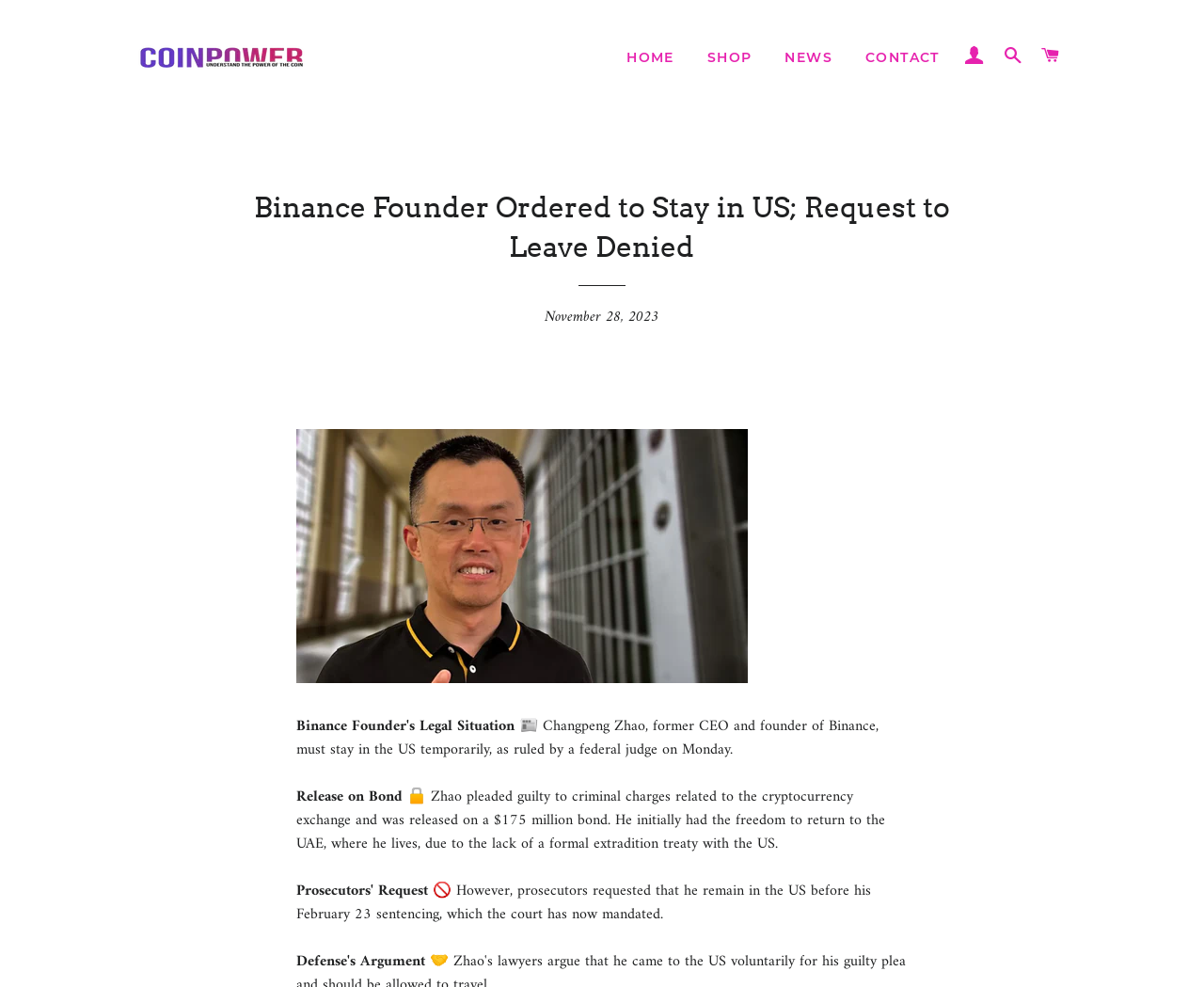Give a detailed overview of the webpage's appearance and contents.

The webpage appears to be a news article about Binance founder Changpeng Zhao. At the top, there is a navigation menu with links to "HOME", "SHOP", "NEWS", "CONTACT", "LOG IN", "SEARCH", and "CART". Below the navigation menu, there is a header section with the title "Binance Founder Ordered to Stay in US; Request to Leave Denied" and a horizontal separator line. 

To the right of the title, there is a timestamp indicating the article was published on November 28, 2023. The main content of the article is divided into three paragraphs. The first paragraph starts with an emoji "📰" and summarizes the ruling of a federal judge that Changpeng Zhao must stay in the US temporarily. 

The second paragraph is titled "Release on Bond" and describes Zhao's guilty plea to criminal charges related to the cryptocurrency exchange and his release on a $175 million bond. The third paragraph starts with an emoji "🚫" and explains that prosecutors requested Zhao to remain in the US before his February 23 sentencing, which the court has now mandated.